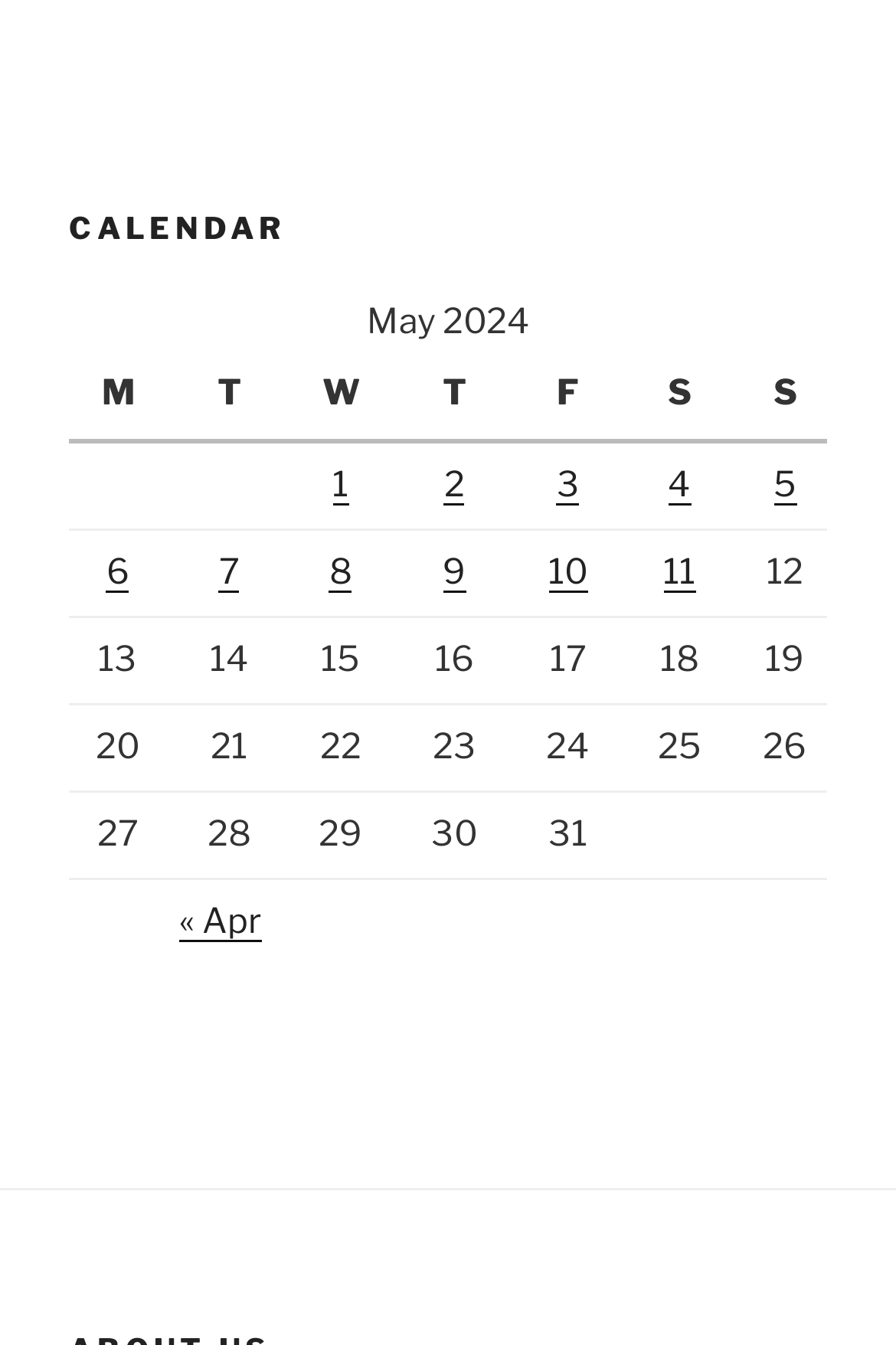Provide the bounding box coordinates of the HTML element this sentence describes: "6".

[0.119, 0.411, 0.144, 0.441]